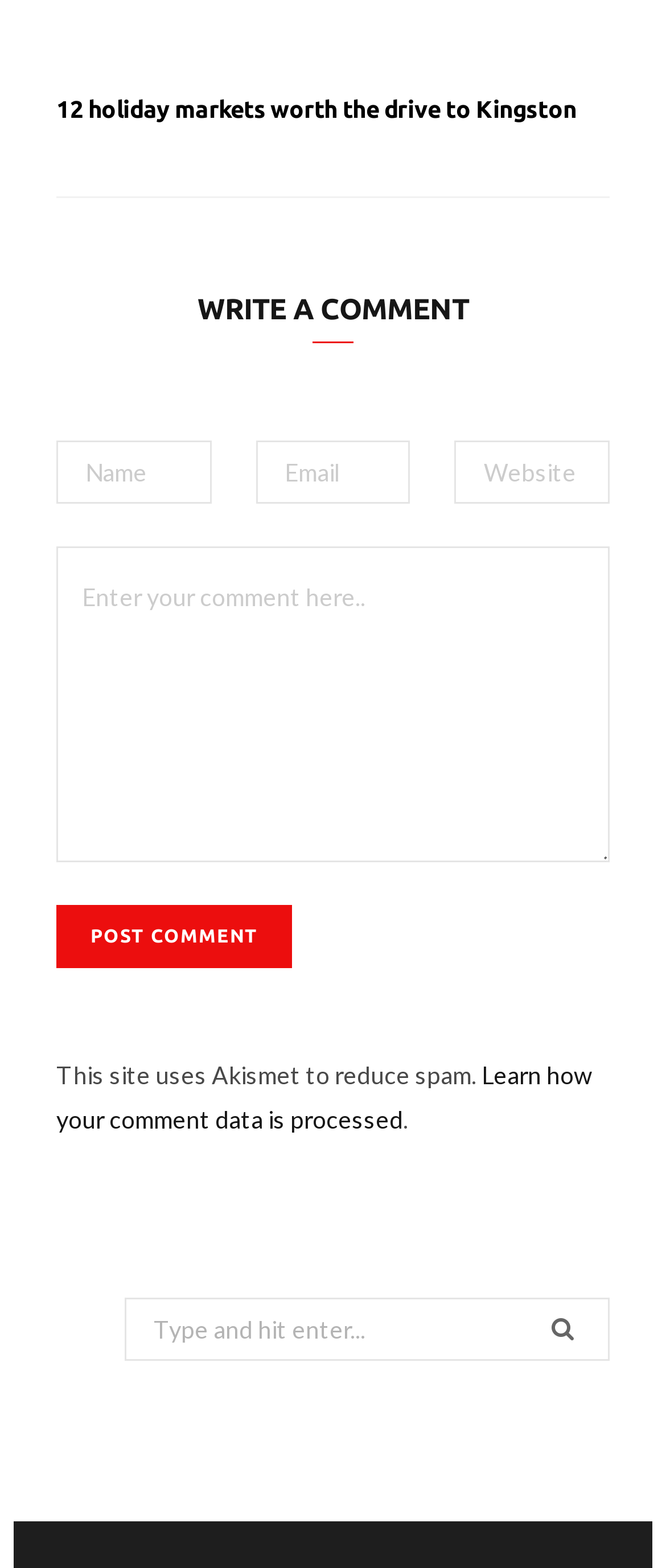Please specify the bounding box coordinates of the region to click in order to perform the following instruction: "Search for something".

[0.187, 0.827, 0.915, 0.868]